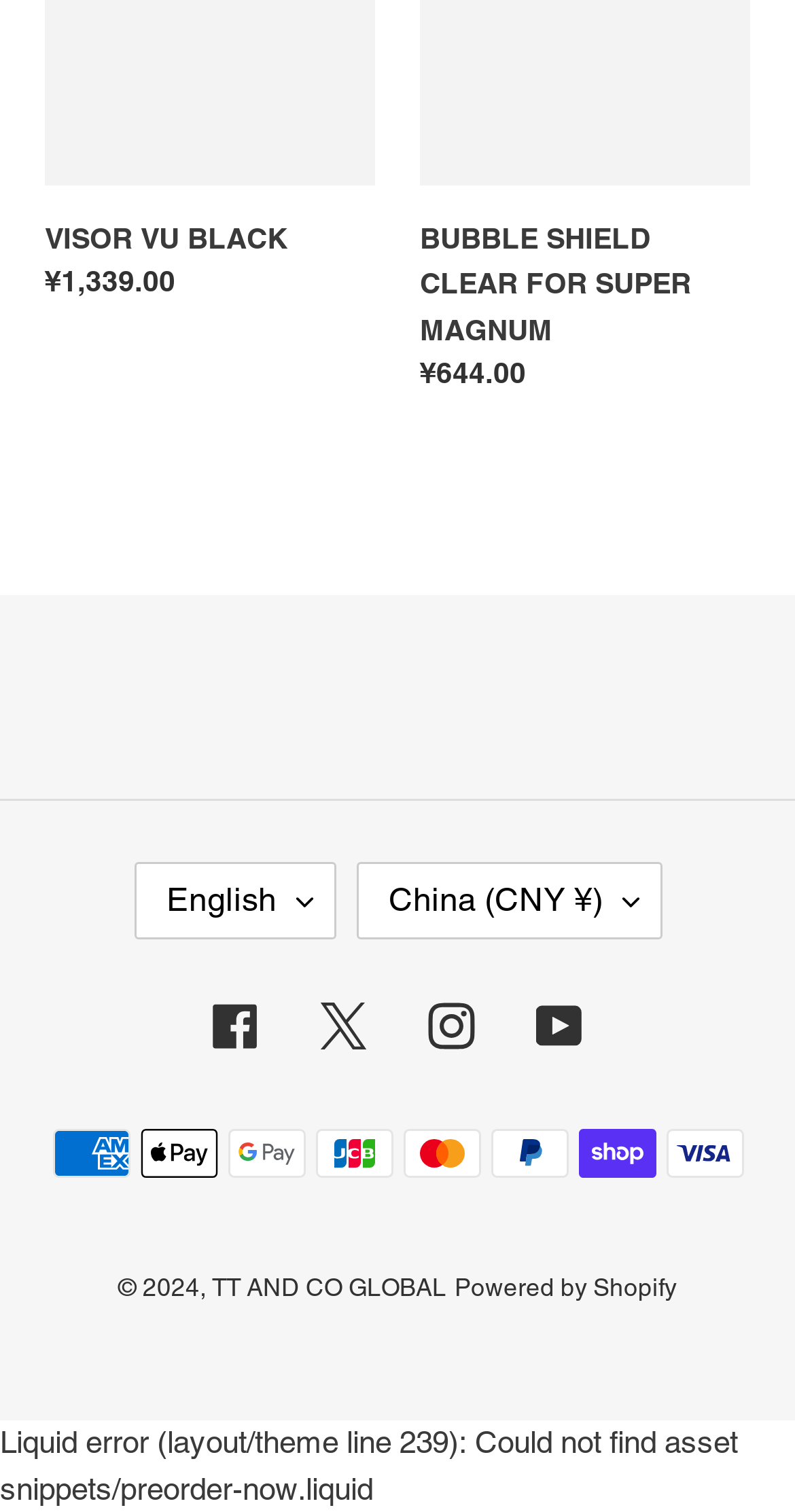What is the currency of Mongolia?
Please answer the question with a single word or phrase, referencing the image.

Mongolian Tugrik